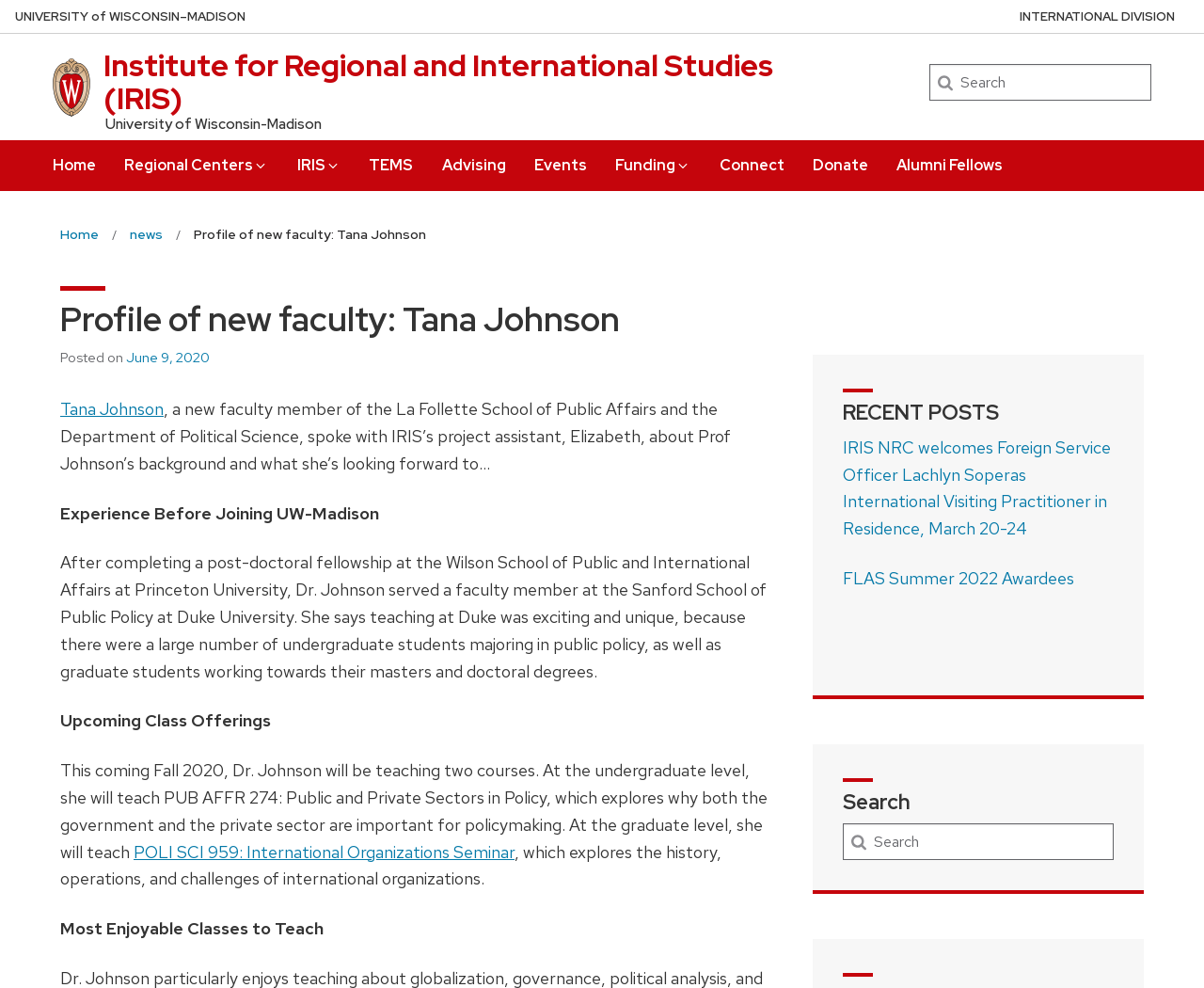Determine the bounding box coordinates for the UI element described. Format the coordinates as (top-left x, top-left y, bottom-right x, bottom-right y) and ensure all values are between 0 and 1. Element description: Tana Johnson

[0.05, 0.403, 0.136, 0.425]